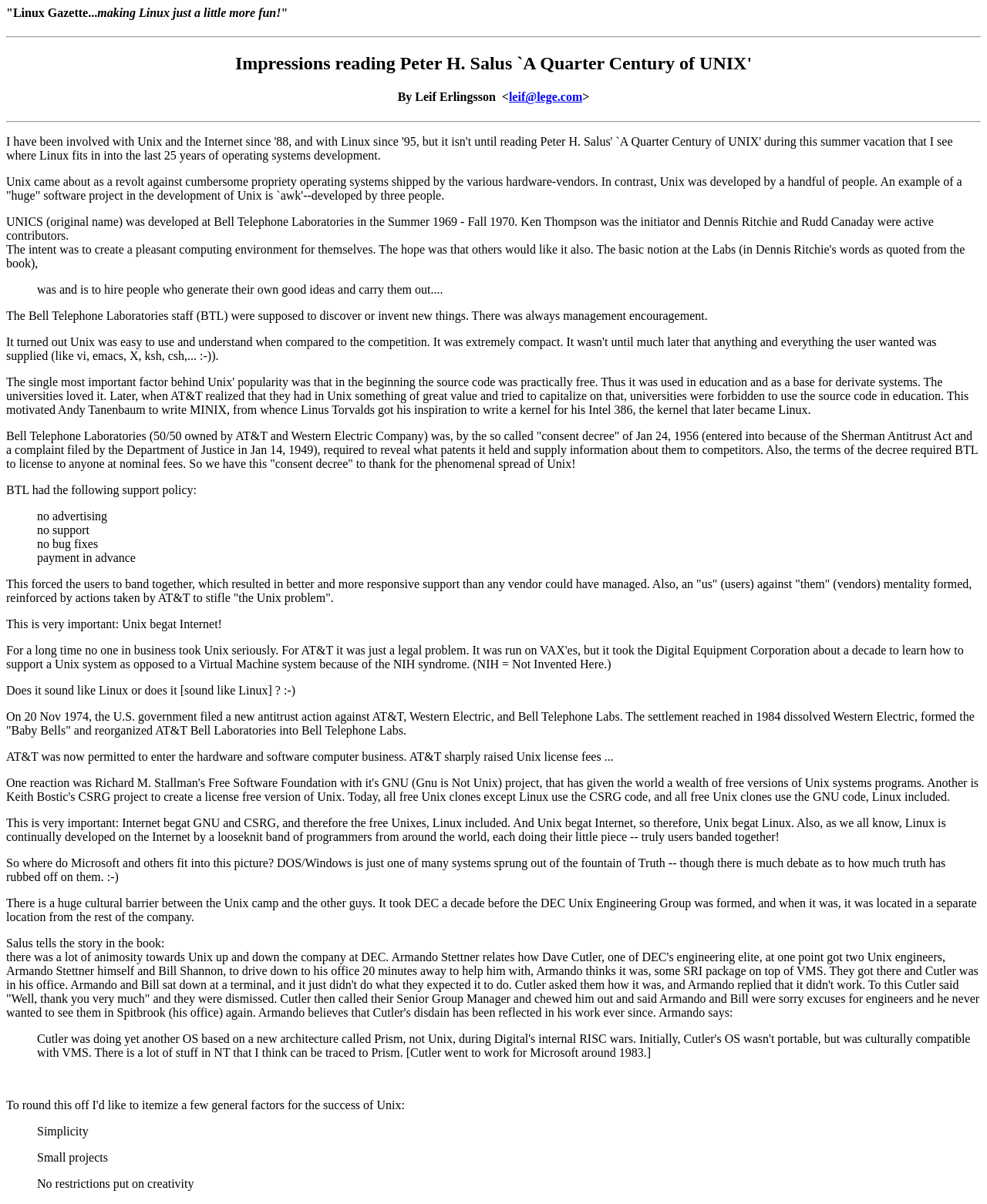What is the cultural barrier between?
Kindly offer a detailed explanation using the data available in the image.

The question can be answered by looking at the StaticText 'There is a huge cultural barrier between the Unix camp and the other guys.' which indicates that the cultural barrier is between the Unix camp and the other guys.